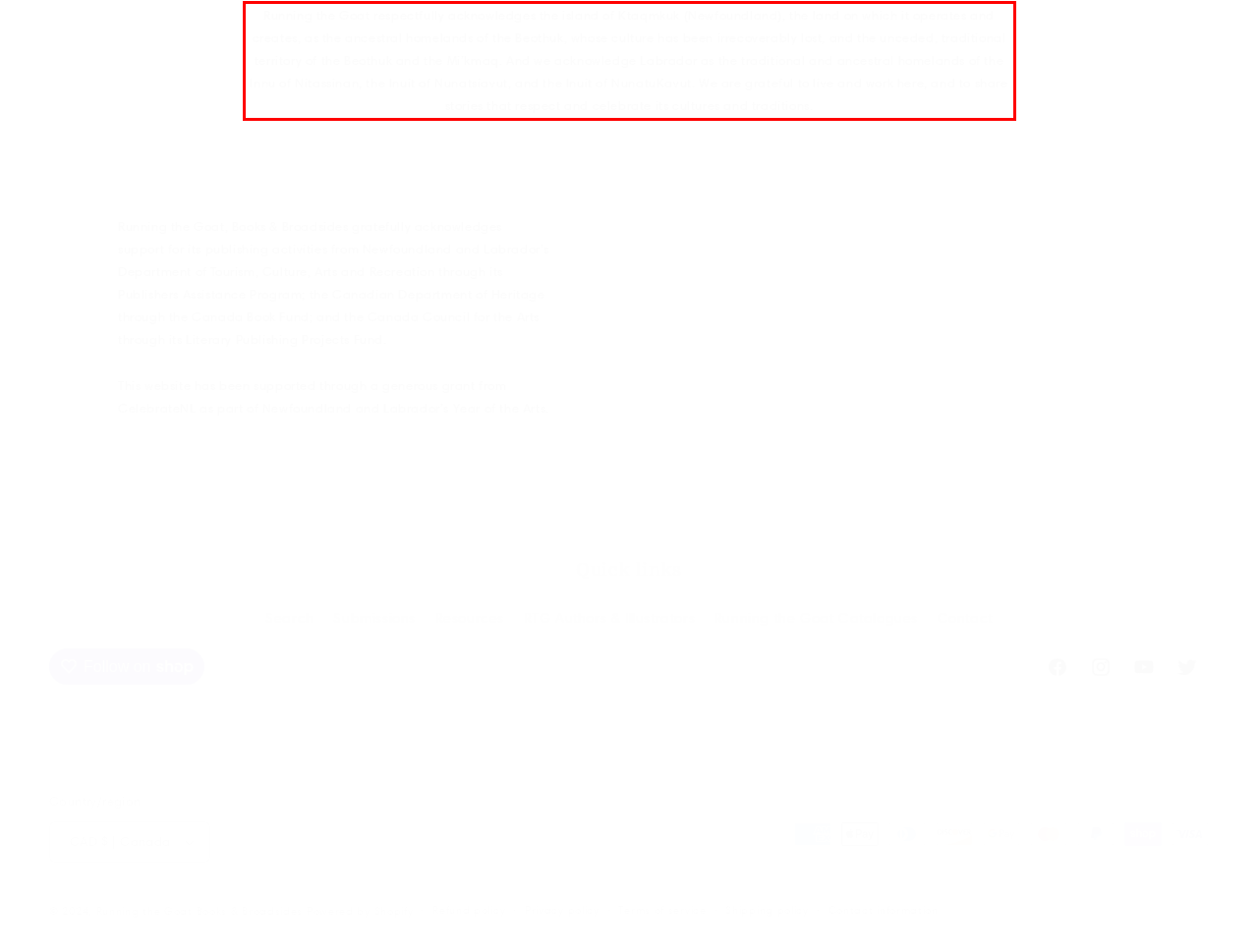Please identify and extract the text content from the UI element encased in a red bounding box on the provided webpage screenshot.

Running the Goat respectfully acknowledges the island of Ktaqmkuk (Newfoundland), the land on which it operates and creates, as the ancestral homelands of the Beothuk, whose culture has been irrecoverably lost, and the unceded, traditional territory of the Beothuk and the Mi’kmaq. And we acknowledge Labrador as the traditional and ancestral homelands of the Innu of Nitassinan, the Inuit of Nunatsiavut, and the Inuit of NunatuKavut. We are grateful to live and work here, and to share stories that respect and celebrate its cultures and traditions.